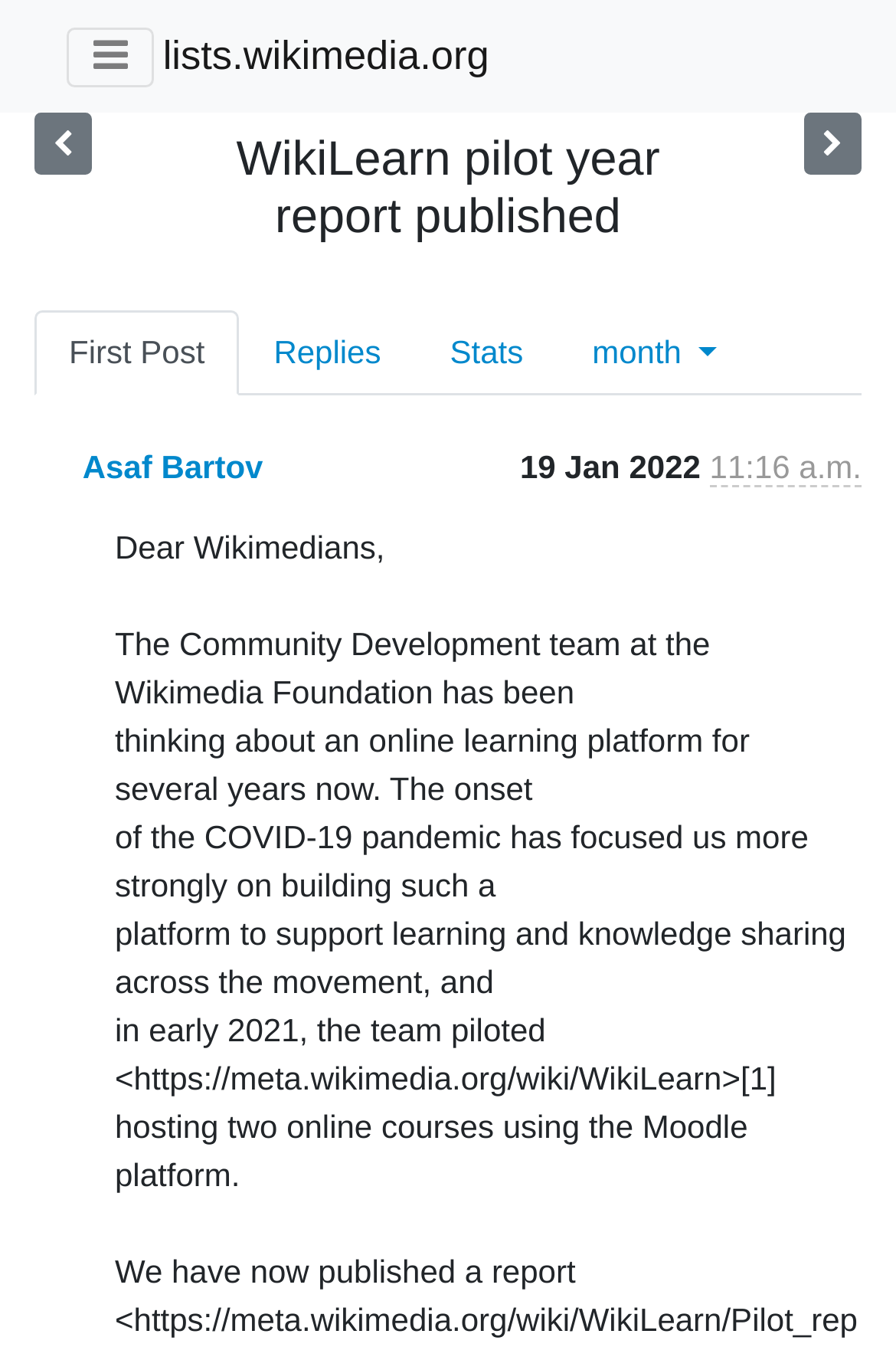Please pinpoint the bounding box coordinates for the region I should click to adhere to this instruction: "Click the link to lists.wikimedia.org".

[0.182, 0.012, 0.546, 0.072]